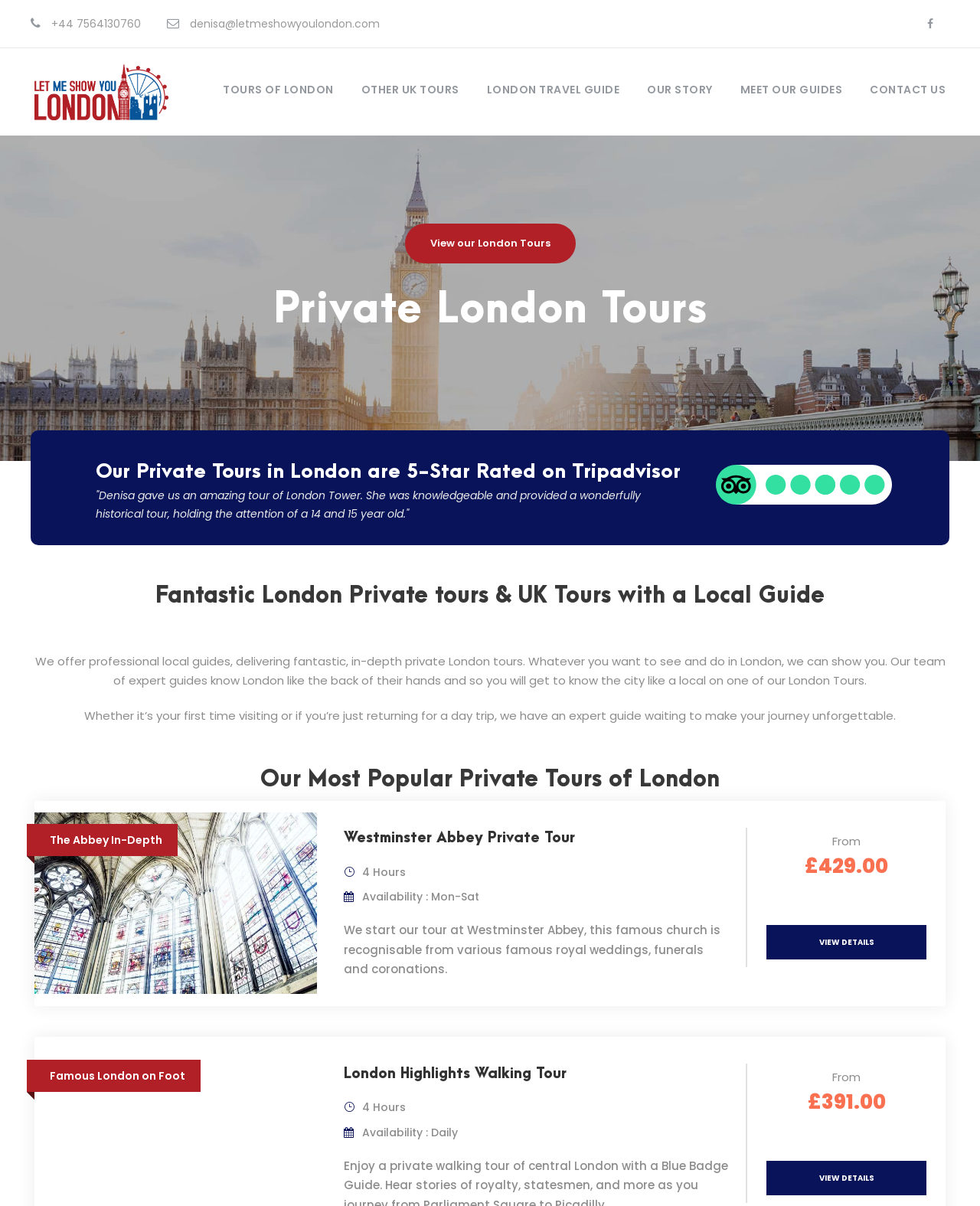What is the phone number of Let Me Show You London?
Provide a fully detailed and comprehensive answer to the question.

I found the phone number by looking at the top of the webpage, where it is displayed as a static text element.